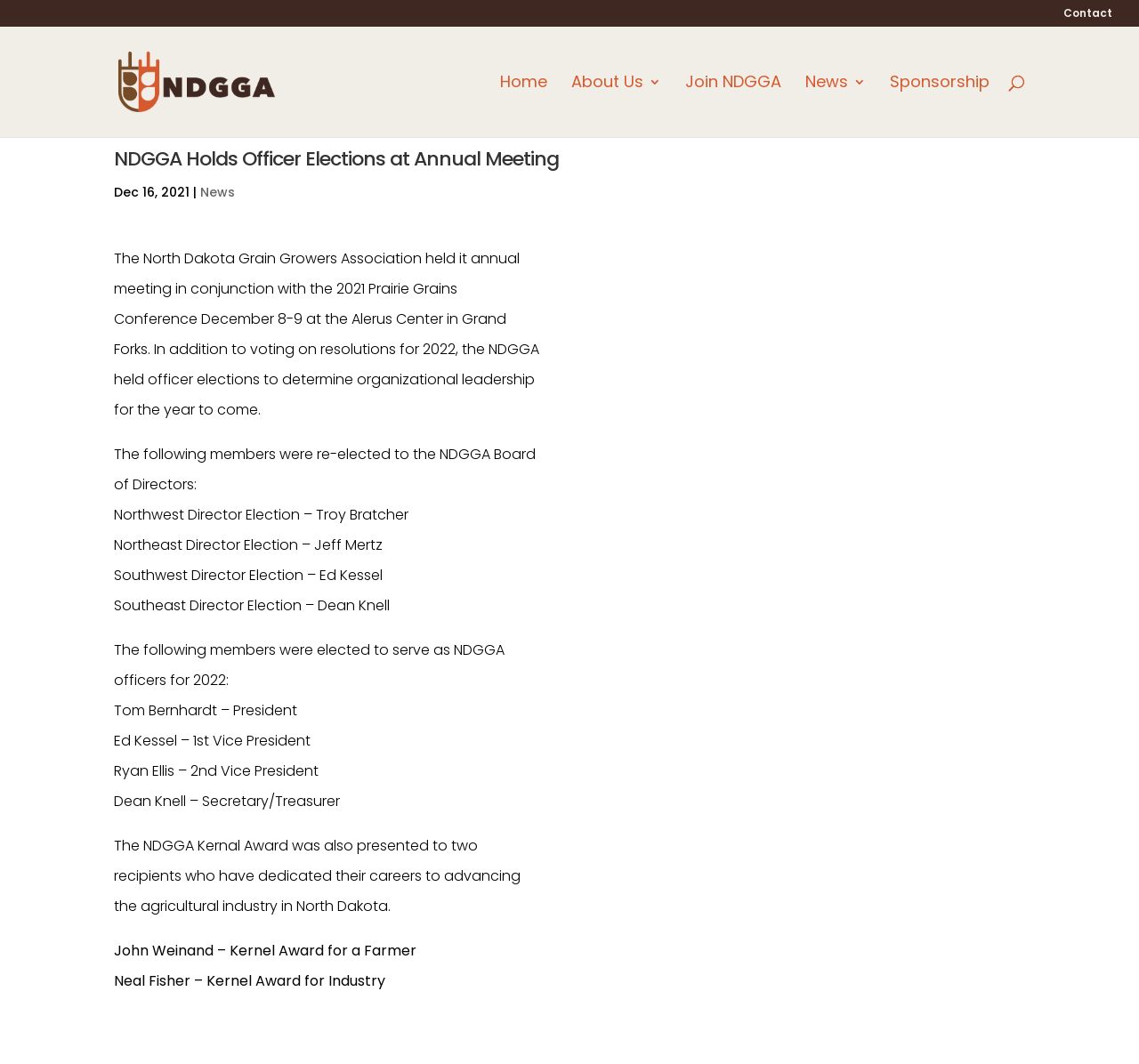Identify the bounding box coordinates necessary to click and complete the given instruction: "Go to Home".

[0.439, 0.071, 0.48, 0.129]